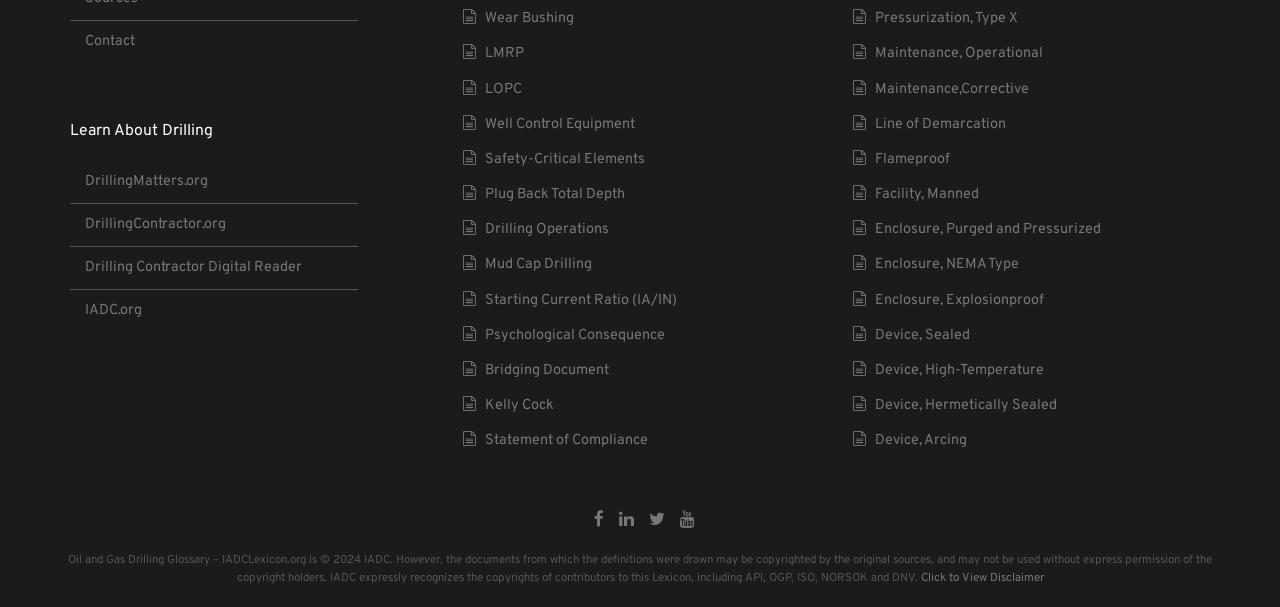How many links are there on the left side of the webpage?
Using the picture, provide a one-word or short phrase answer.

6